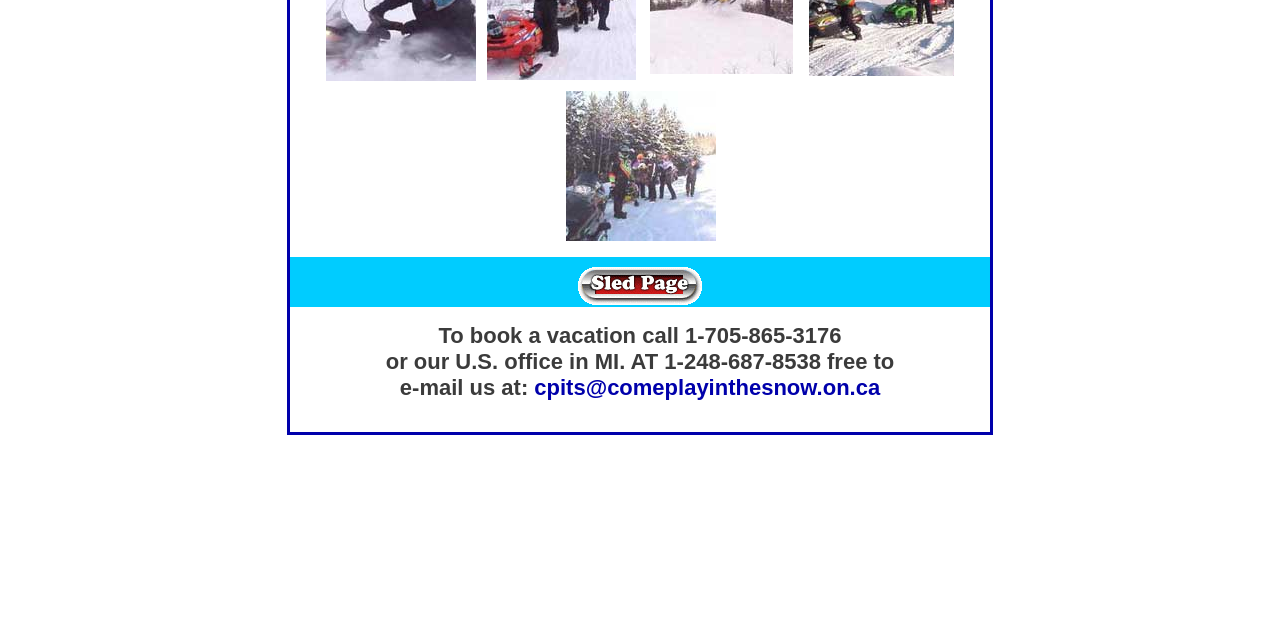Determine the bounding box of the UI component based on this description: "About". The bounding box coordinates should be four float values between 0 and 1, i.e., [left, top, right, bottom].

None